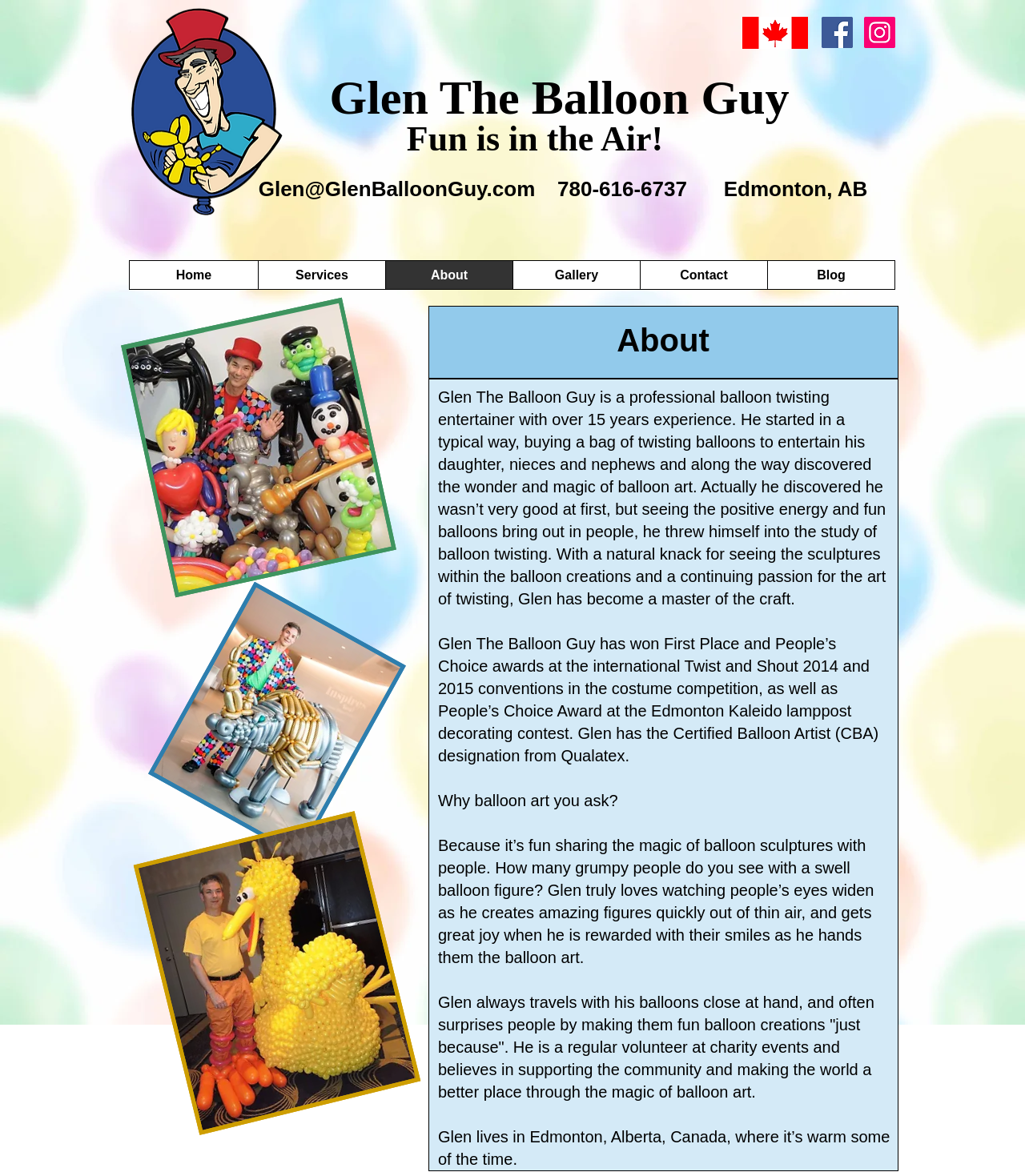Identify the bounding box coordinates of the region that needs to be clicked to carry out this instruction: "View Glen's Facebook page". Provide these coordinates as four float numbers ranging from 0 to 1, i.e., [left, top, right, bottom].

[0.802, 0.014, 0.832, 0.041]